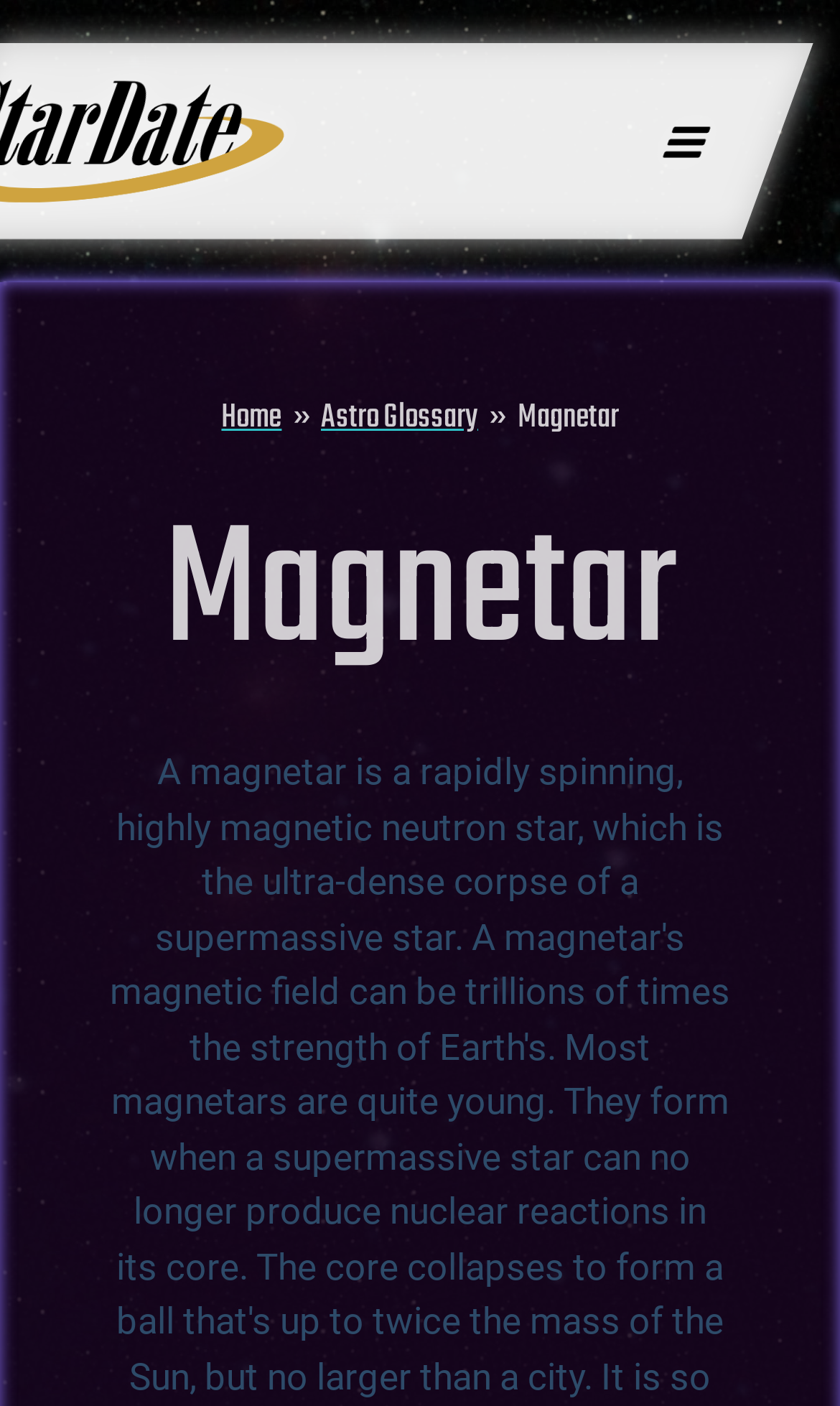Please examine the image and provide a detailed answer to the question: What is the purpose of the button on the top right?

The button with the text 'MAIN MENU' is located on the top right of the page, with a bounding box coordinate of [0.742, 0.067, 0.895, 0.134]. Its purpose is likely to provide access to the main menu of the website.